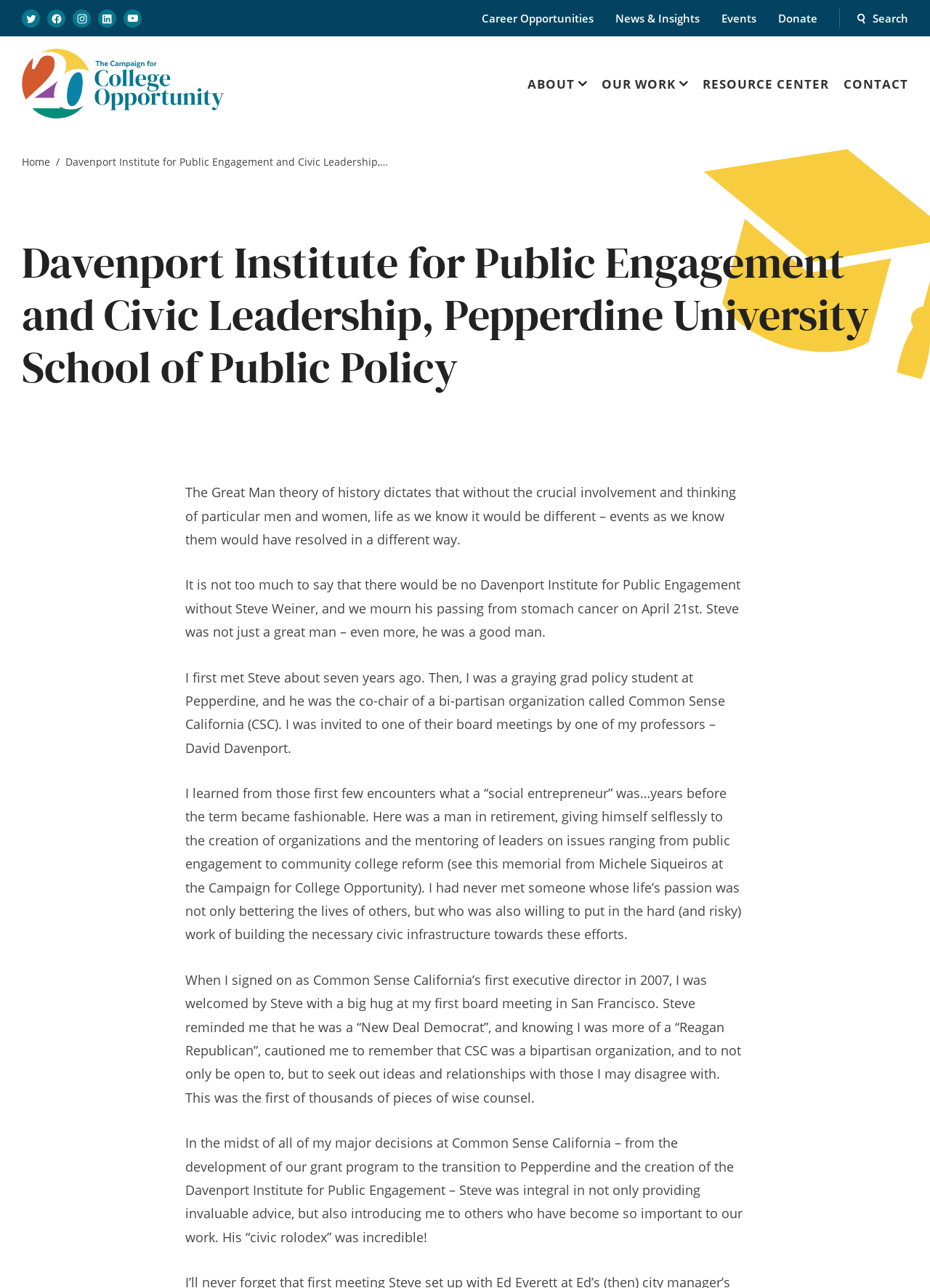Identify and provide the bounding box coordinates of the UI element described: "About". The coordinates should be formatted as [left, top, right, bottom], with each number being a float between 0 and 1.

[0.567, 0.028, 0.631, 0.102]